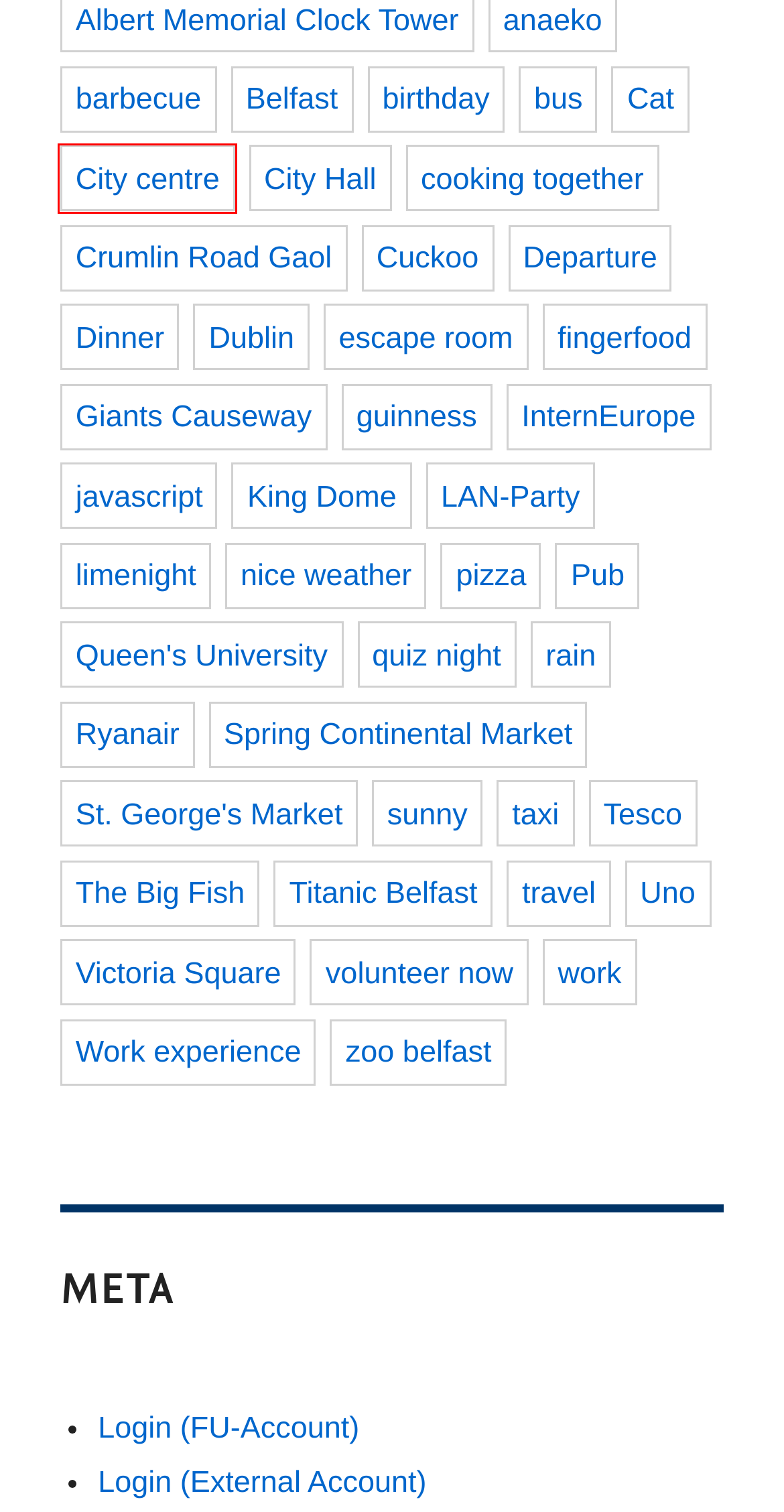You are given a screenshot of a webpage within which there is a red rectangle bounding box. Please choose the best webpage description that matches the new webpage after clicking the selected element in the bounding box. Here are the options:
A. Cuckoo – afib@irland – 2018
B. bus – afib@irland – 2018
C. InternEurope – afib@irland – 2018
D. birthday – afib@irland – 2018
E. barbecue – afib@irland – 2018
F. Queen’s University – afib@irland – 2018
G. fingerfood – afib@irland – 2018
H. City centre – afib@irland – 2018

H